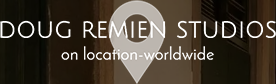What aesthetic does the logo's design reflect?
Carefully examine the image and provide a detailed answer to the question.

The logo's minimalist design and elegant font reflect a modern aesthetic, emphasizing the studio's artistic focus and attention to detail, while also conveying a sense of professionalism and sophistication.